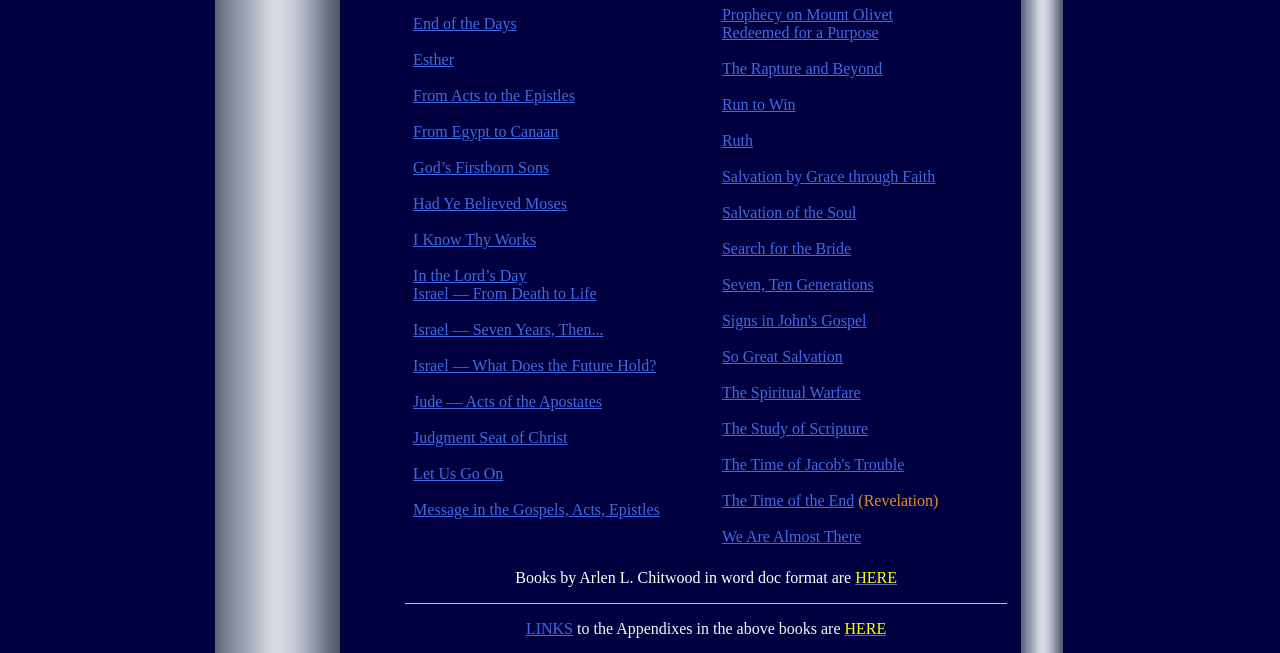What is the purpose of the link 'HERE'?
Give a one-word or short phrase answer based on the image.

To access book files